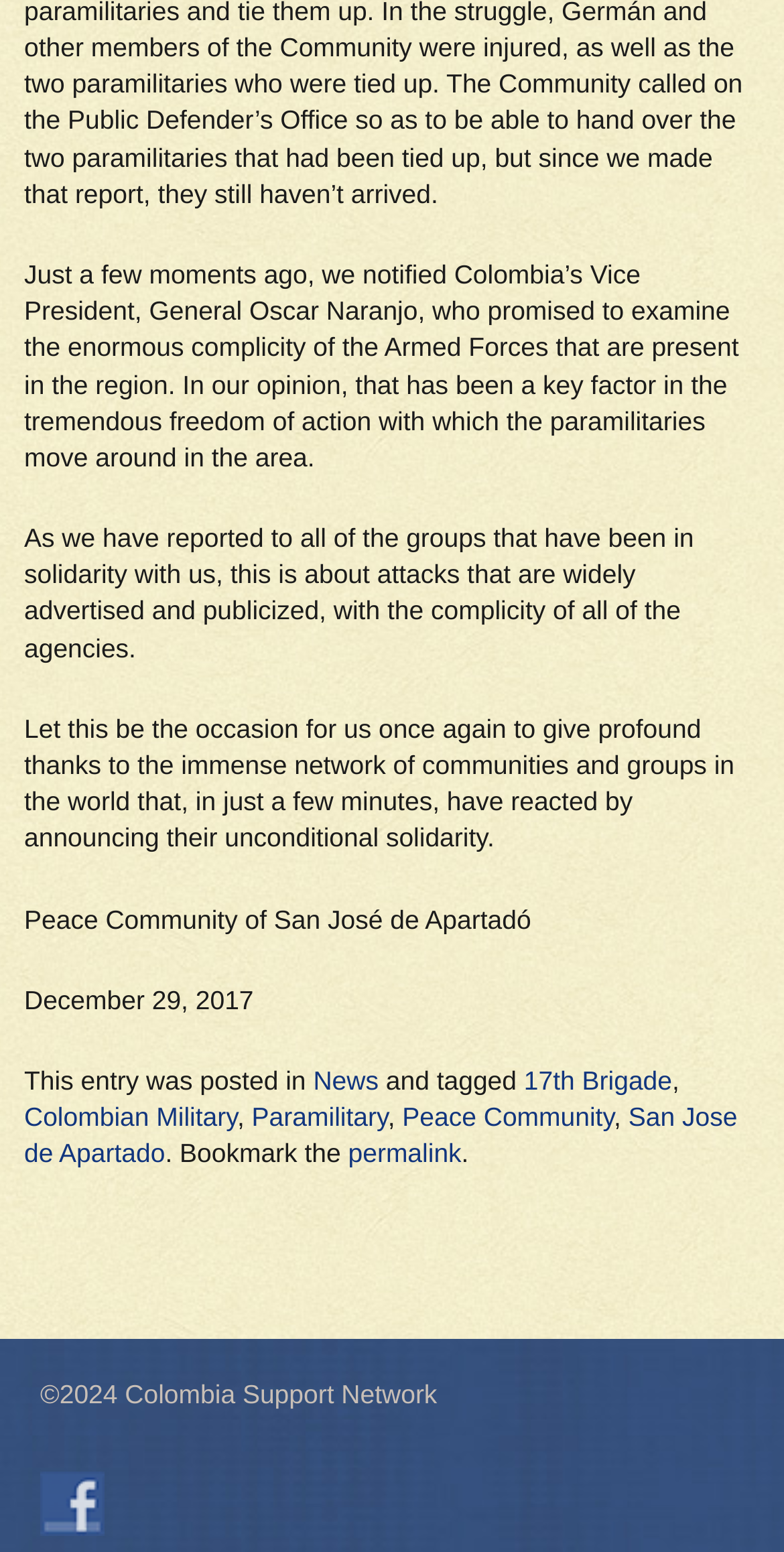Please respond to the question using a single word or phrase:
What social media platform is mentioned?

Facebook